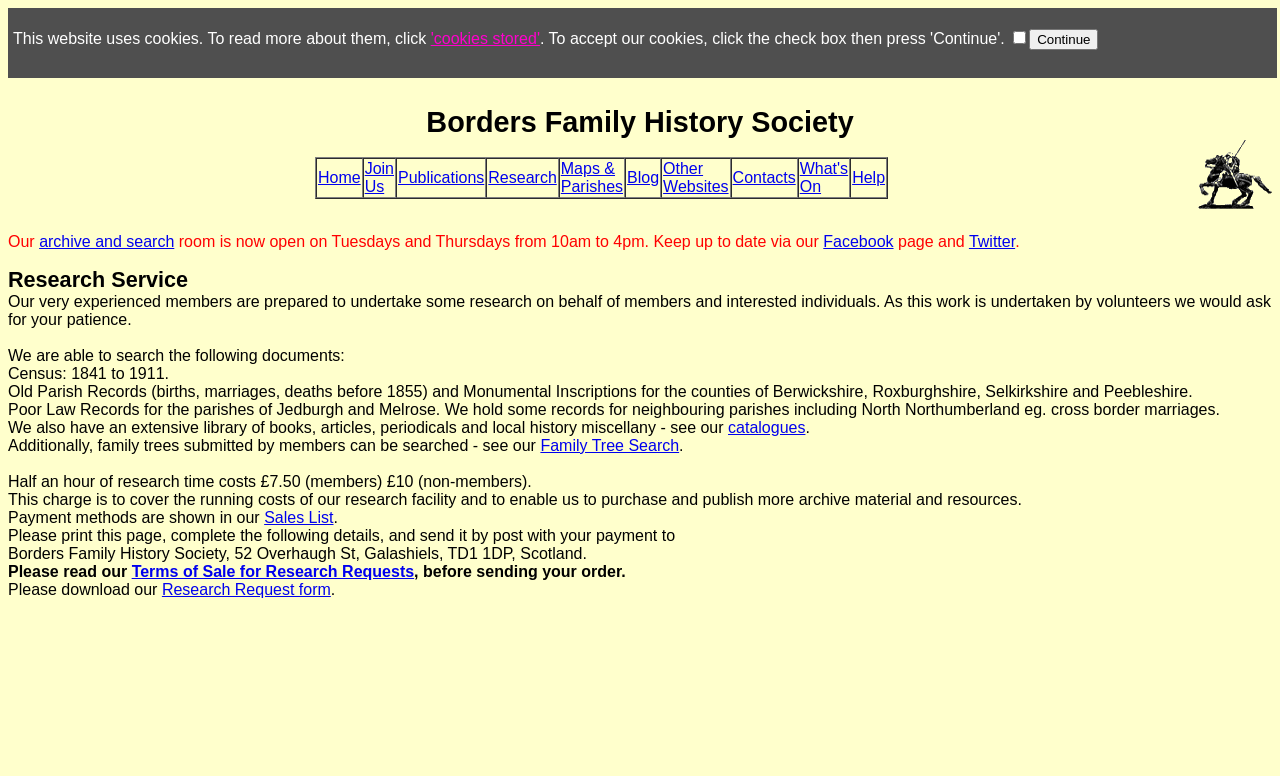Please examine the image and answer the question with a detailed explanation:
What is the purpose of the research service?

The purpose of the research service can be found in the paragraph that explains the research service, which states 'Our very experienced members are prepared to undertake some research on behalf of members and interested individuals'.